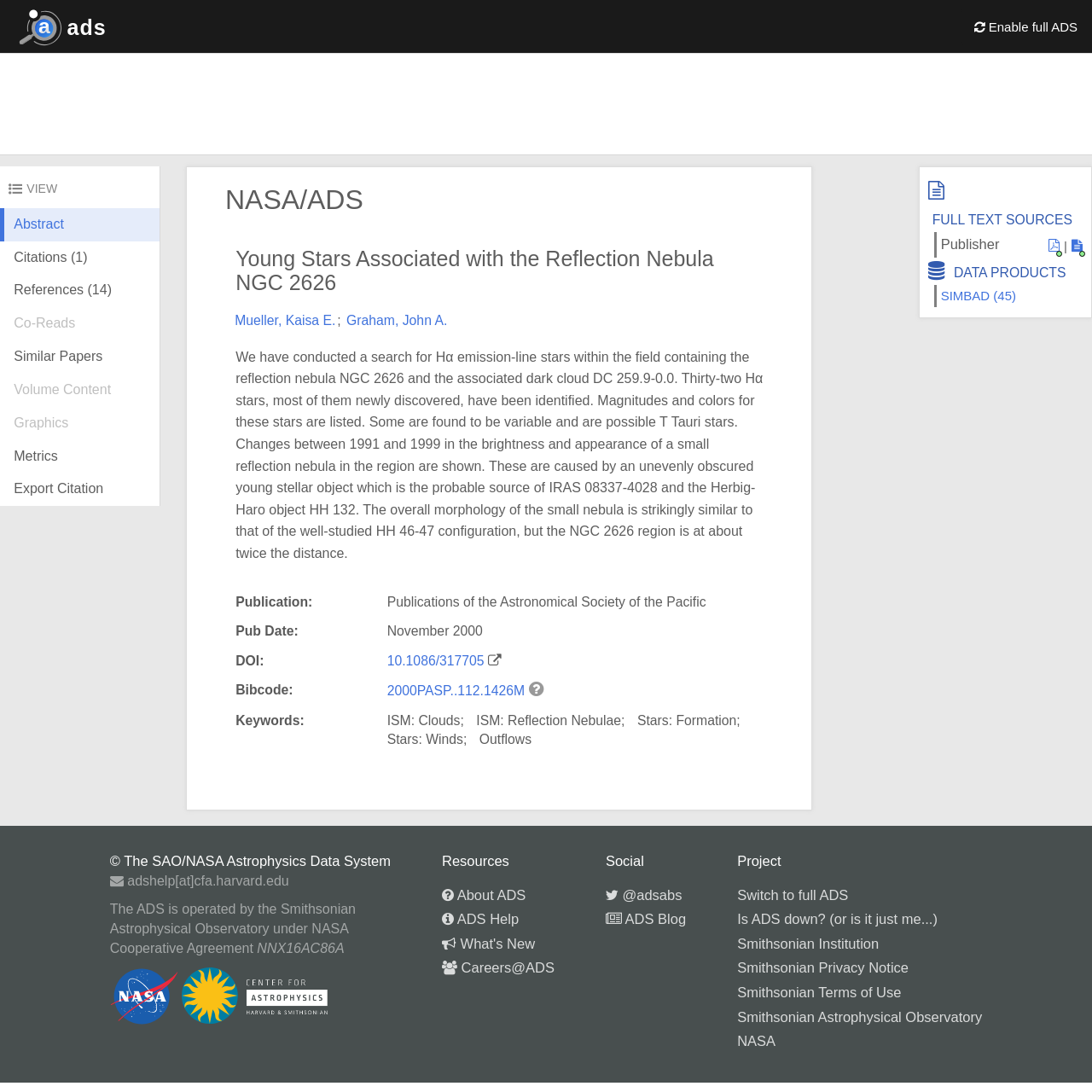What is the publication date of the paper?
Please describe in detail the information shown in the image to answer the question.

The publication date of the paper can be found in the section below the abstract, where it is listed as 'Pub Date: November 2000'.